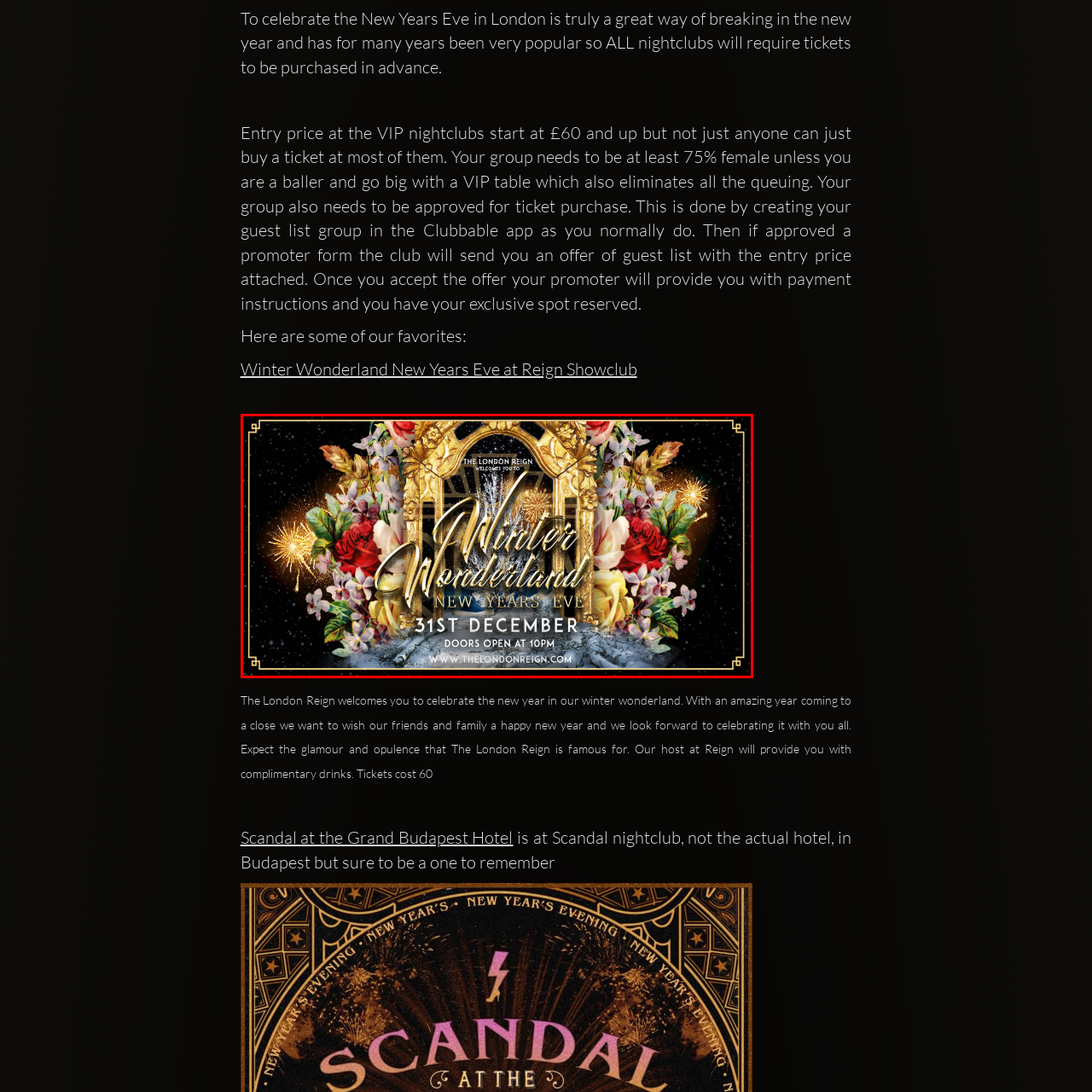Observe the image enclosed by the red rectangle, What is the background of the banner?
 Give a single word or phrase as your answer.

Dark, starry